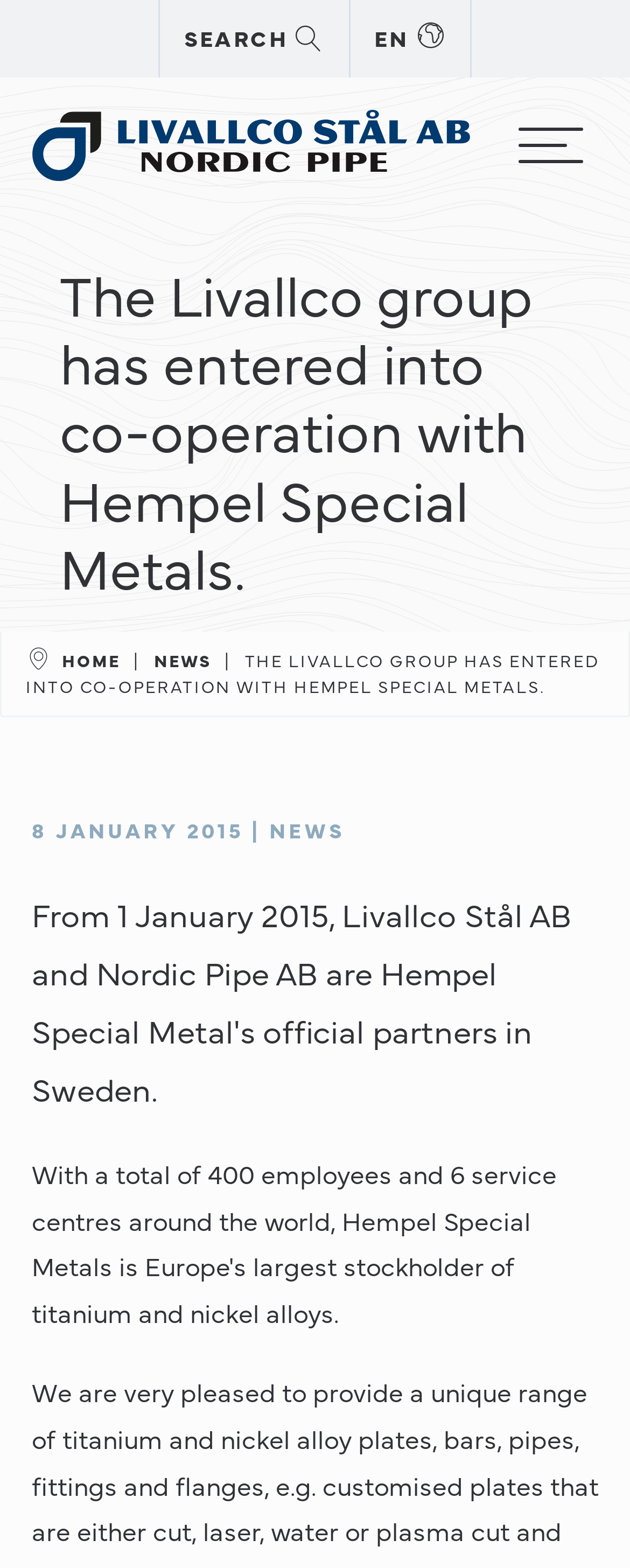Determine the main heading text of the webpage.

The Livallco group has entered into co-operation with Hempel Special Metals.